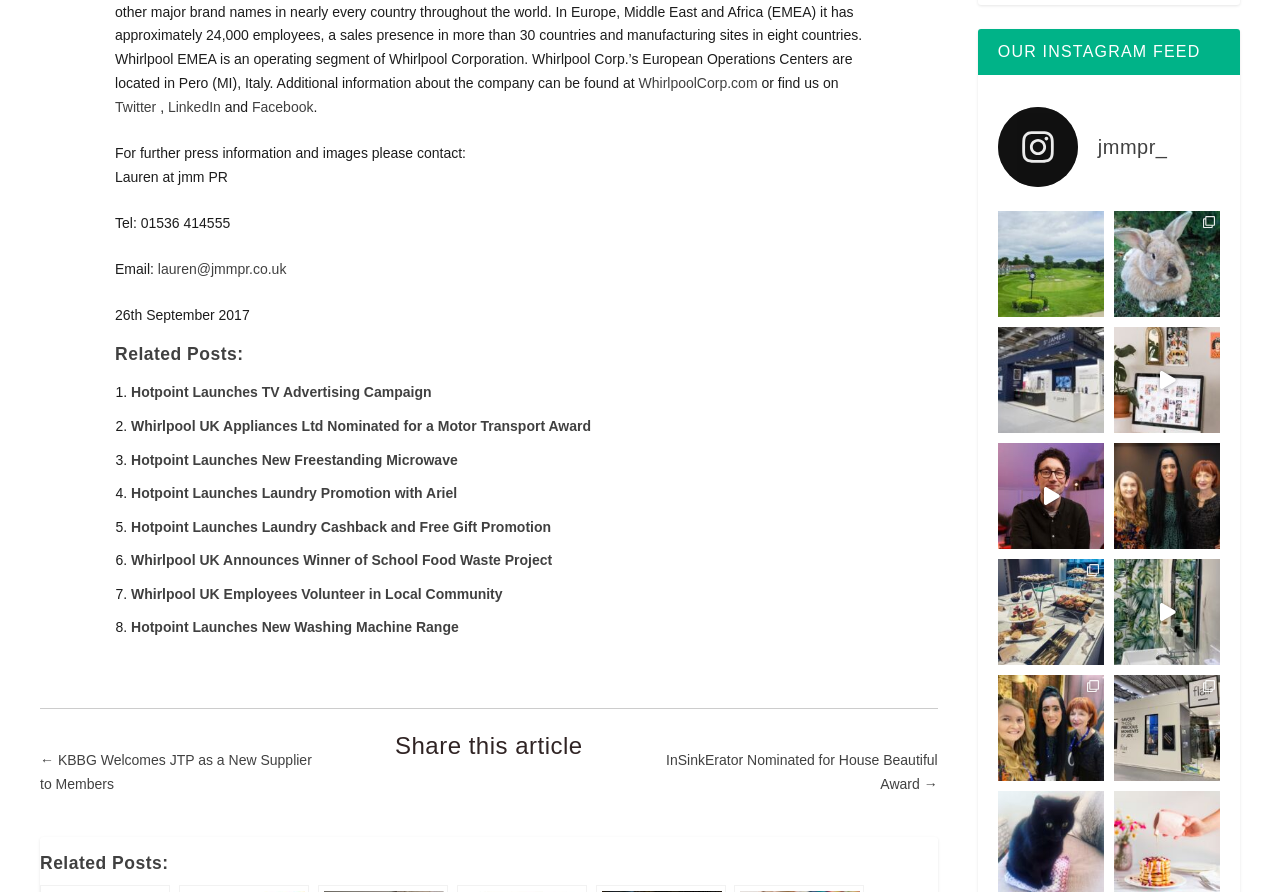What is the date mentioned in the press information?
Could you answer the question with a detailed and thorough explanation?

I found the press information section which mentions '26th September 2017', so the date is 26th September 2017.